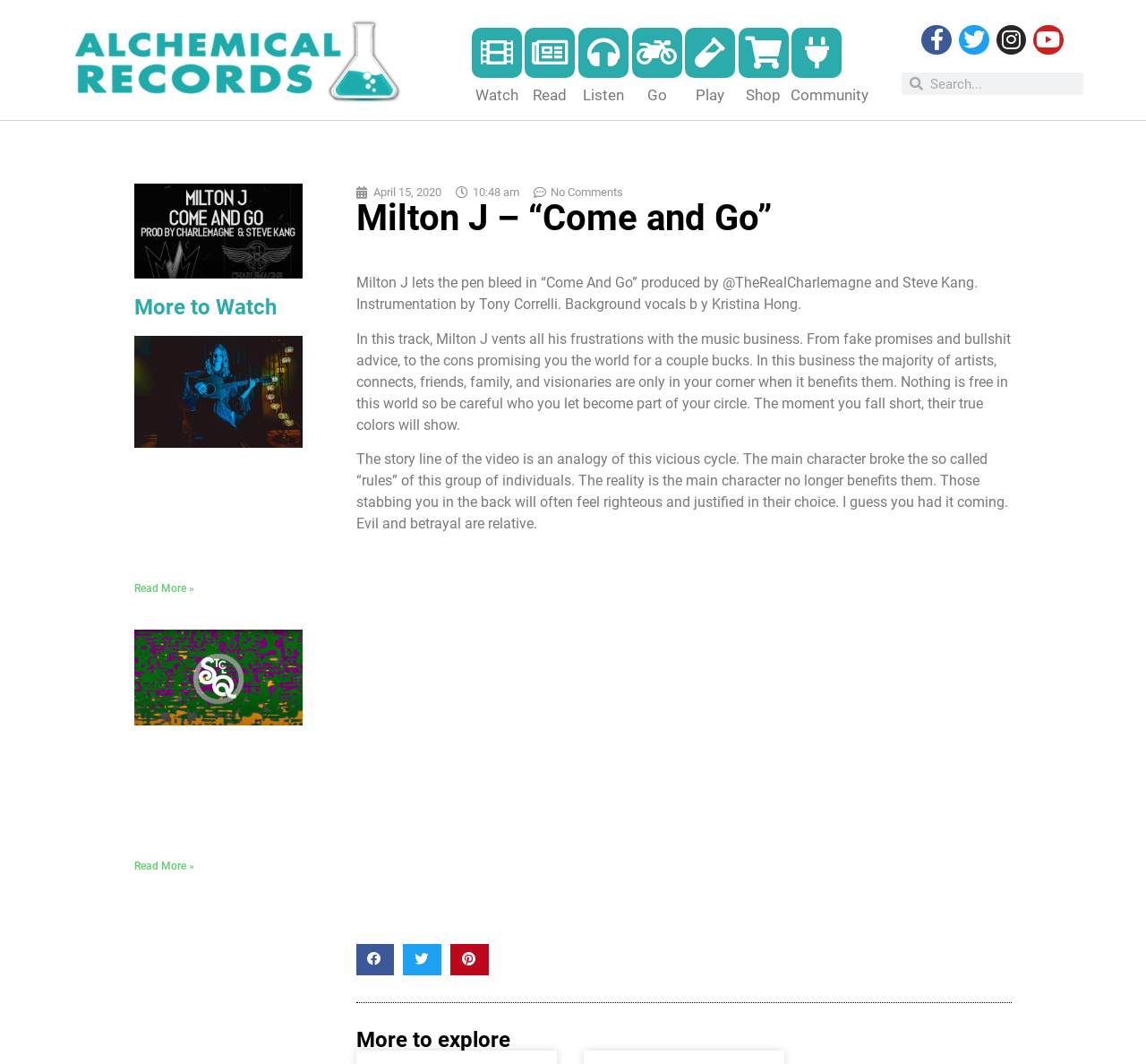Write an elaborate caption that captures the essence of the webpage.

This webpage is about Milton J's music, specifically his track "Come and Go". At the top, there are several links and buttons, including "Watch", "Read", "Listen", "Go", "Play", and "Shop", which are aligned horizontally. Below these links, there are social media icons for Facebook, Twitter, Instagram, and YouTube.

On the left side of the page, there is a search bar with a magnifying glass icon. Above the search bar, there is a heading that reads "More to Watch". Below this heading, there are two articles with images and links to read more about the topics. The first article features Lauren Calve, an artist with an acoustic guitar, and the second article features Strangers That Clique, a music group.

On the right side of the page, there is a section dedicated to Milton J's track "Come and Go". There is a heading with the title of the track, followed by a paragraph describing the song's meaning and inspiration. Below this, there is another paragraph explaining the storyline of the music video. The text is accompanied by a few buttons to share the content on social media platforms.

At the bottom of the page, there is a heading that reads "More to explore", which suggests that there is more content to discover on the website.